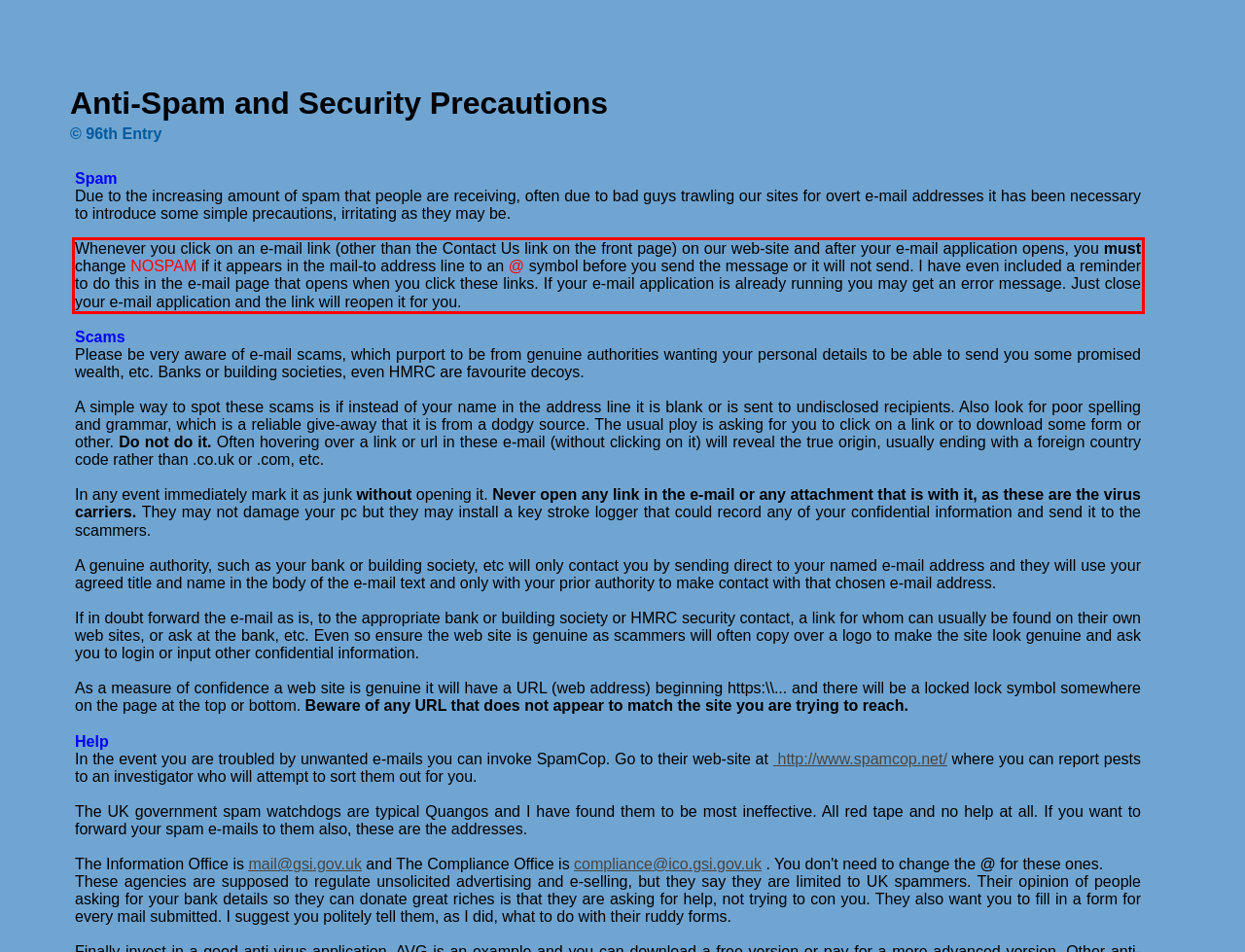Extract and provide the text found inside the red rectangle in the screenshot of the webpage.

Whenever you click on an e-mail link (other than the Contact Us link on the front page) on our web-site and after your e-mail application opens, you must change NOSPAM if it appears in the mail-to address line to an @ symbol before you send the message or it will not send. I have even included a reminder to do this in the e-mail page that opens when you click these links. If your e-mail application is already running you may get an error message. Just close your e-mail application and the link will reopen it for you.